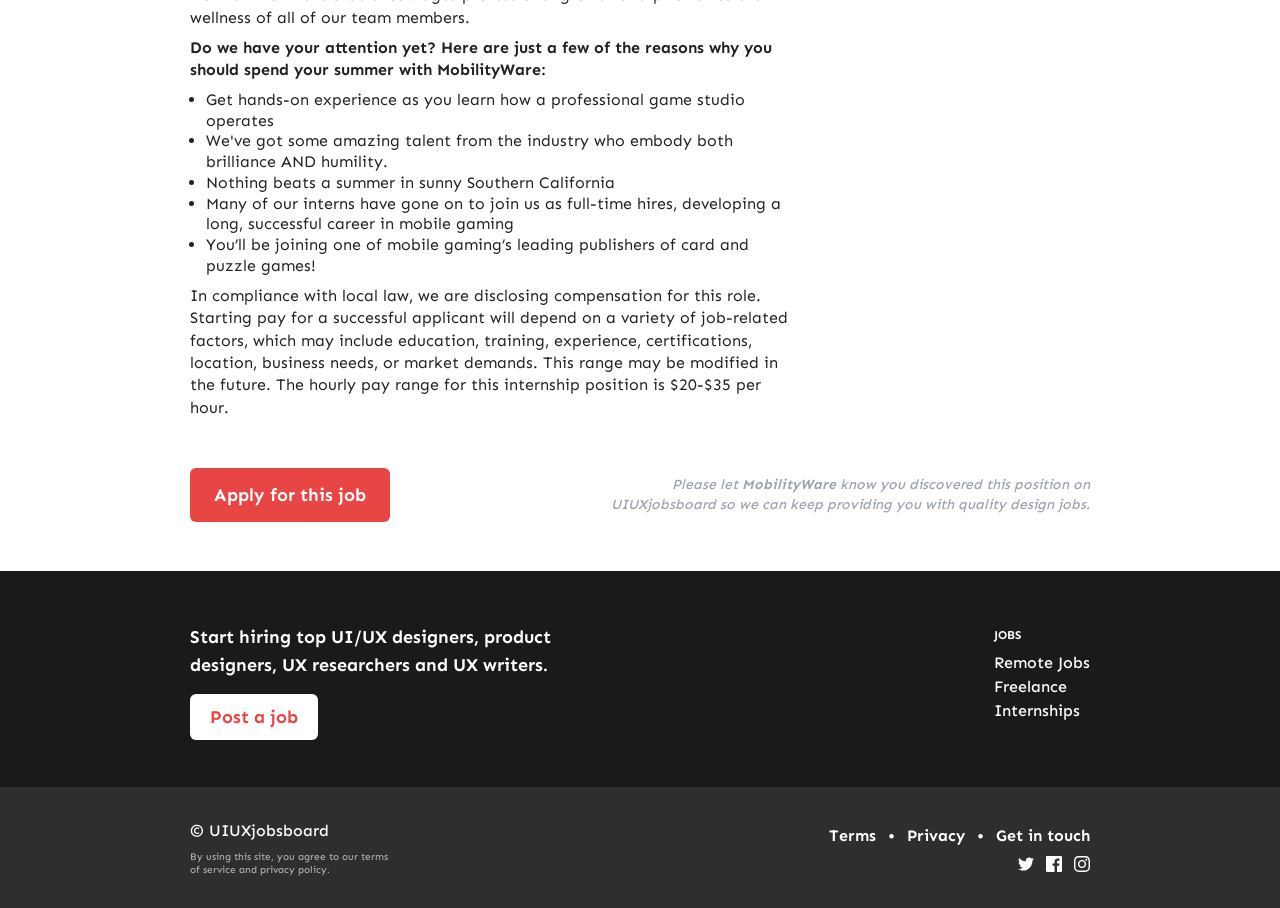What is the text on the button to apply for the job?
Based on the image, provide a one-word or brief-phrase response.

Apply for this job